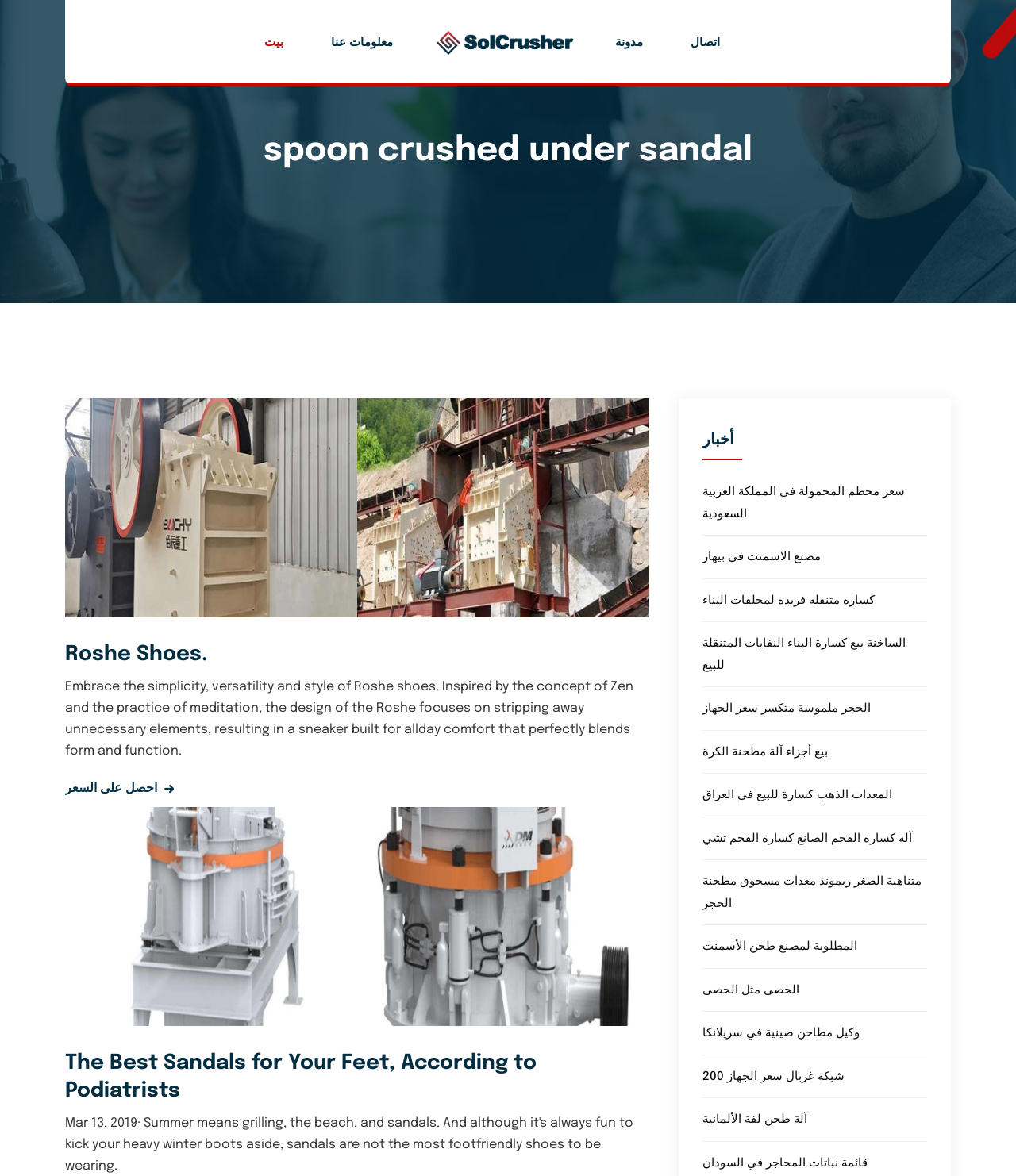Please find the bounding box coordinates of the clickable region needed to complete the following instruction: "Check news about سعر محطم المحمولة في المملكة العربية السعودية". The bounding box coordinates must consist of four float numbers between 0 and 1, i.e., [left, top, right, bottom].

[0.691, 0.413, 0.891, 0.442]